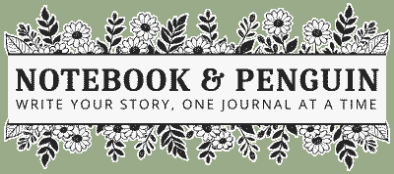Explain what is happening in the image with as much detail as possible.

The image prominently features the logo of "Notebook & Penguin," designed with a charming floral border that enhances its aesthetic appeal. The bold text "NOTEBOOK & PENGUIN" is displayed at the center in a stylish font, clearly conveying the brand name. Below this, the slogan "WRITE YOUR STORY, ONE JOURNAL AT A TIME" captures the essence of the brand, inviting customers to embrace their journaling journey. The background color is a soft green, providing a serene backdrop for the elegant design elements that celebrate creativity and personal expression through writing. This logo serves as a visual representation of the brand’s mission to inspire individuals to document their stories in a thoughtful and artistic manner.